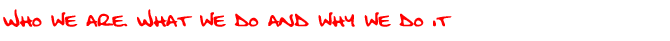Explain what is happening in the image with elaborate details.

The image displays a bold and expressive title that reads "WHO WE ARE WHAT WE DO AND WHY WE DO IT," presented in a vibrant red font against a white background. This eye-catching text likely serves as an introduction to the organization’s mission and values, emphasizing its commitment to child protection and advocacy. The phrase reflects a focus on transparency and purpose, inviting viewers to learn more about the organization's goals and actions related to child safety and welfare. This context is crucial in understanding the message behind the visuals, as it aligns with the overarching commitment of One Child International to advocate for children and raise awareness about child abuse prevention.